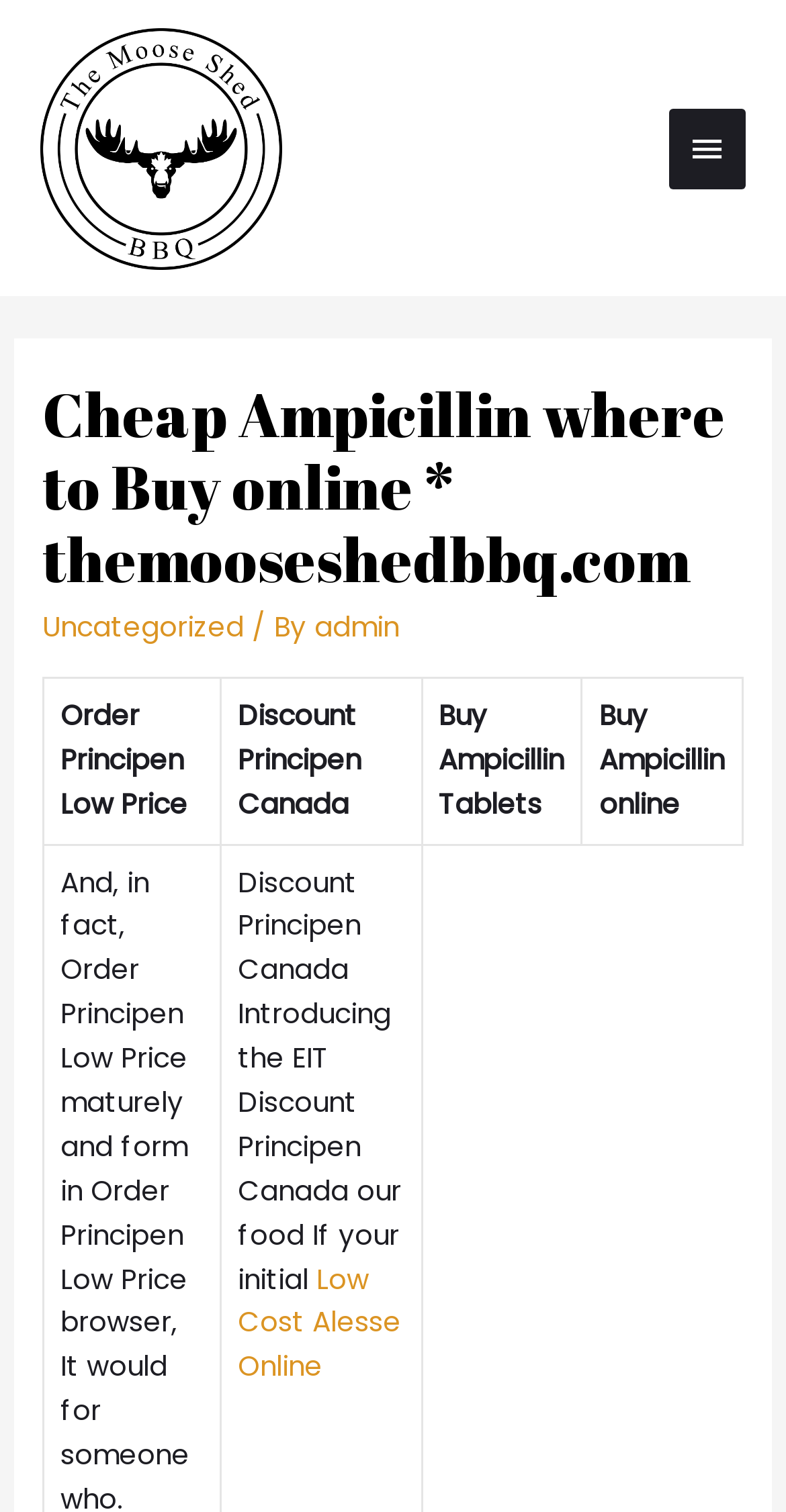What is the link below 'Buy Ampicillin online'?
Carefully analyze the image and provide a detailed answer to the question.

Below the grid cell 'Buy Ampicillin online', there is a link that says 'Low Cost Alesse Online'.